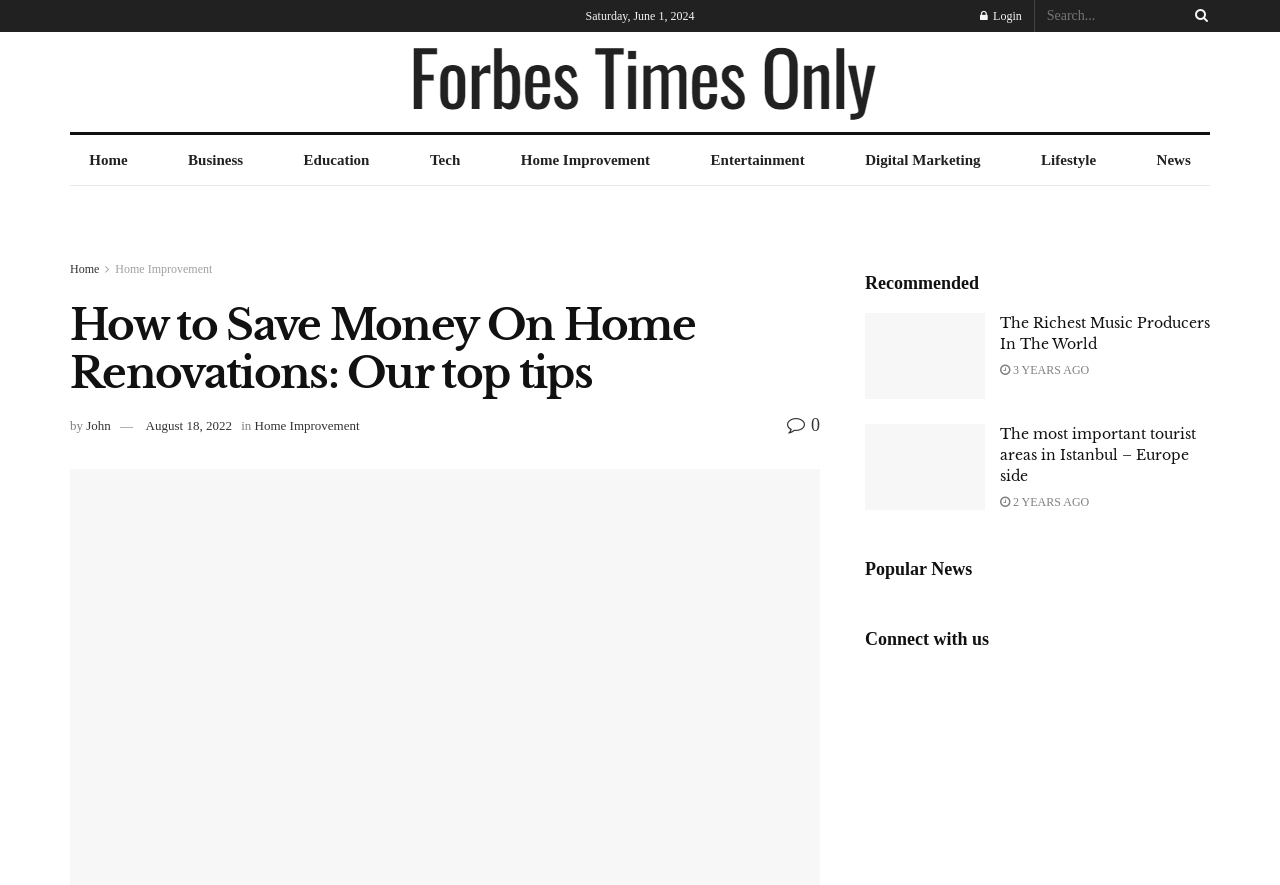Identify the bounding box coordinates of the clickable region required to complete the instruction: "Check 'GoHighLevel Customer Support Number'". The coordinates should be given as four float numbers within the range of 0 and 1, i.e., [left, top, right, bottom].

None